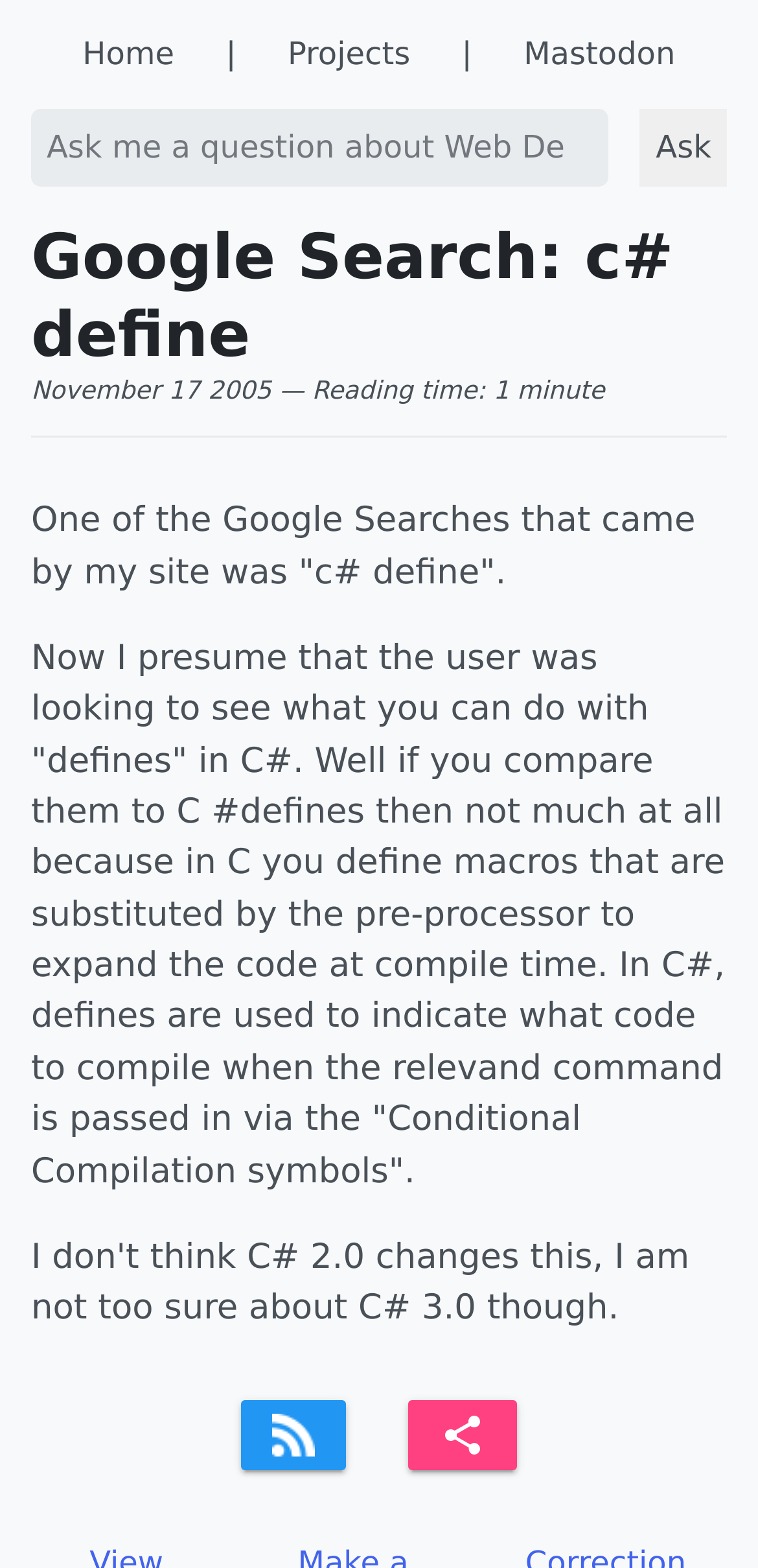What is the link 'Mastodon' for?
Give a detailed response to the question by analyzing the screenshot.

The link 'Mastodon' is present on the page, but its purpose or destination is not clear from the current page. It may lead to the author's Mastodon profile or a related resource.